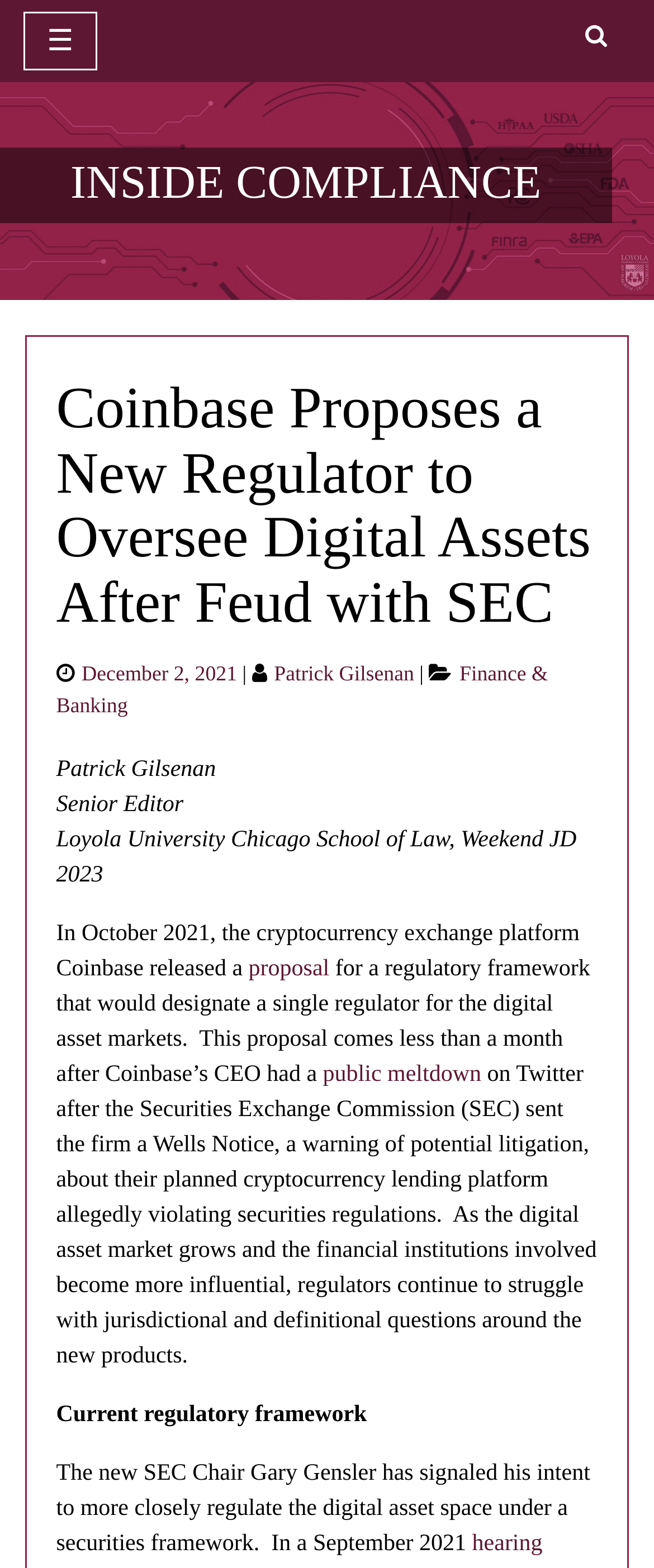Locate and provide the bounding box coordinates for the HTML element that matches this description: "INSIDE COMPLIANCE".

[0.108, 0.1, 0.828, 0.134]